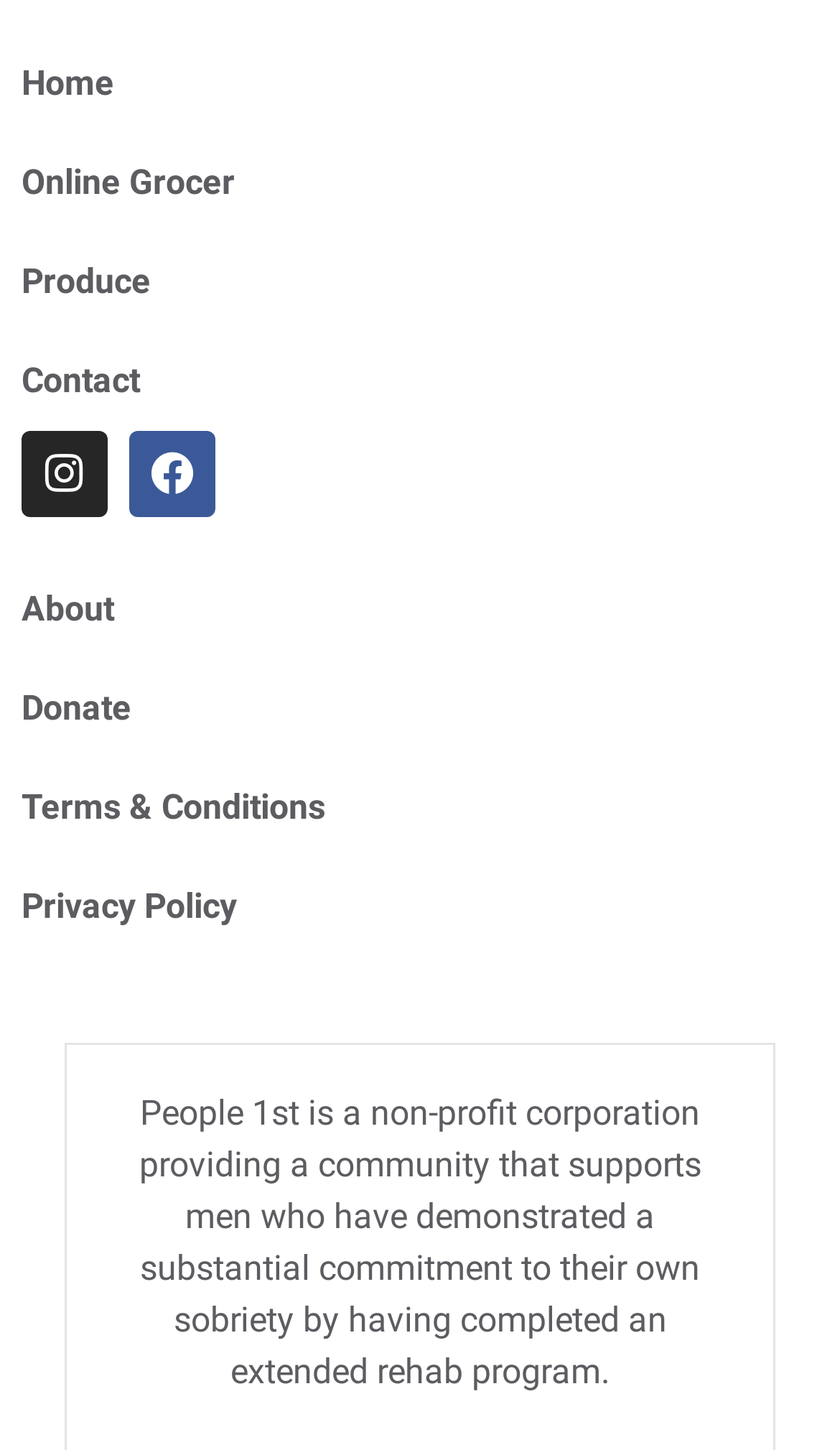What is the last link in the main navigation?
Answer the question with as much detail as you can, using the image as a reference.

The answer can be found by looking at the last link in the main navigation, which is located at the bottom of the navigation list and has the text 'Privacy Policy'.